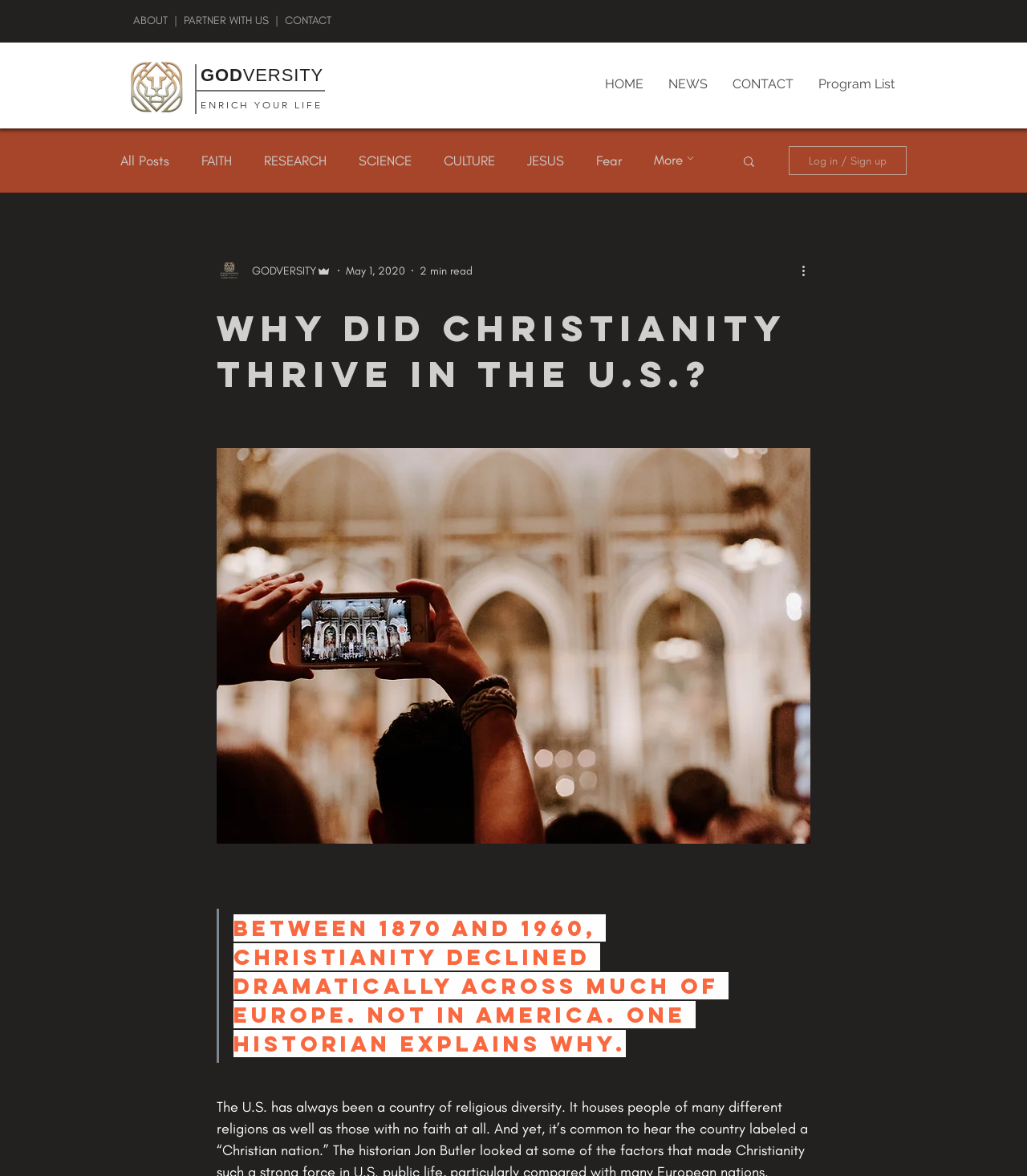Kindly determine the bounding box coordinates for the area that needs to be clicked to execute this instruction: "Search for something".

[0.722, 0.131, 0.737, 0.145]